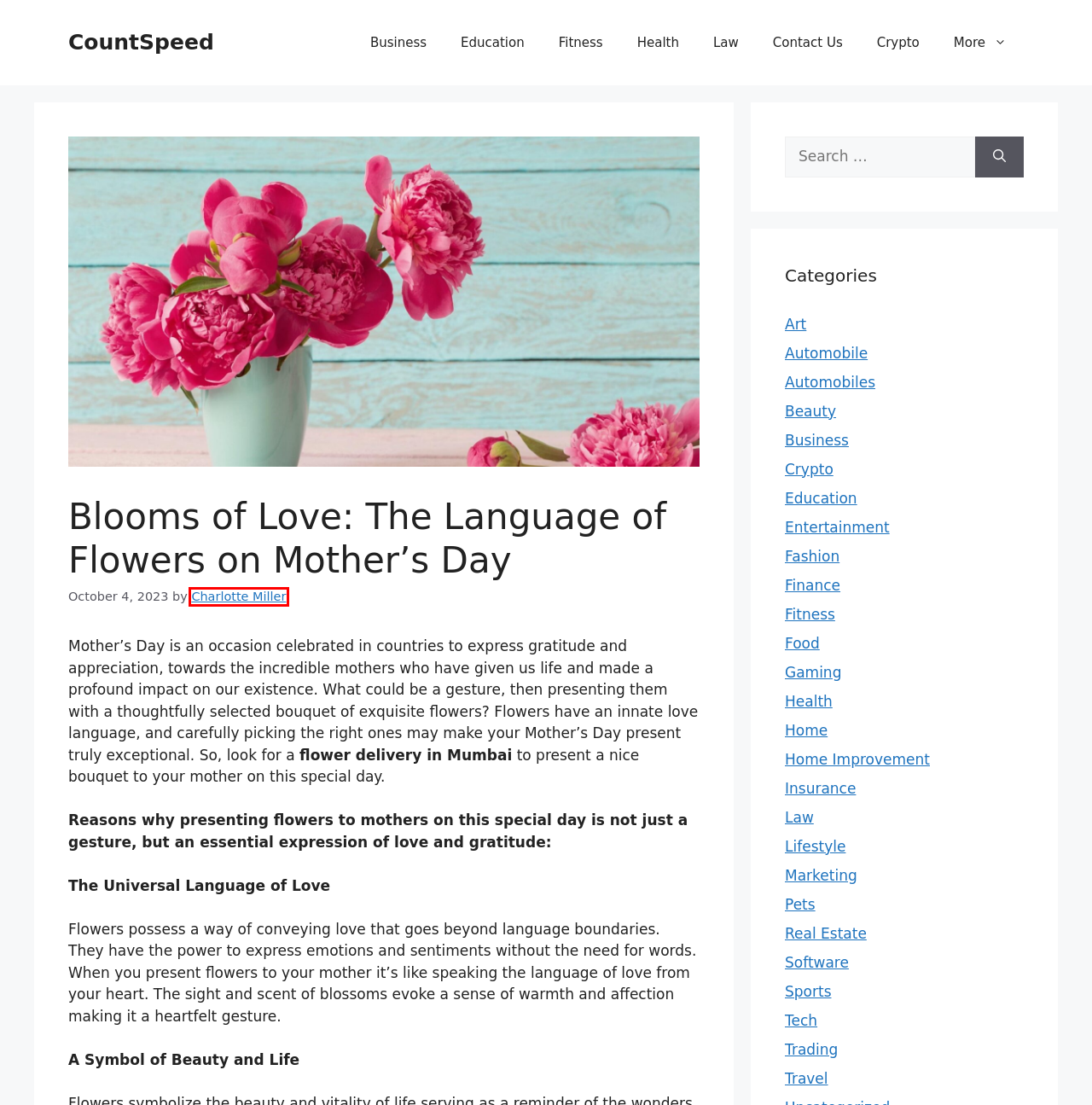You have a screenshot of a webpage with a red bounding box around a UI element. Determine which webpage description best matches the new webpage that results from clicking the element in the bounding box. Here are the candidates:
A. Marketing - CountSpeed
B. Charlotte Miller - CountSpeed
C. Law - CountSpeed
D. Trading - CountSpeed
E. Art - CountSpeed
F. Beauty - CountSpeed
G. Contact Us - CountSpeed
H. Software - CountSpeed

B